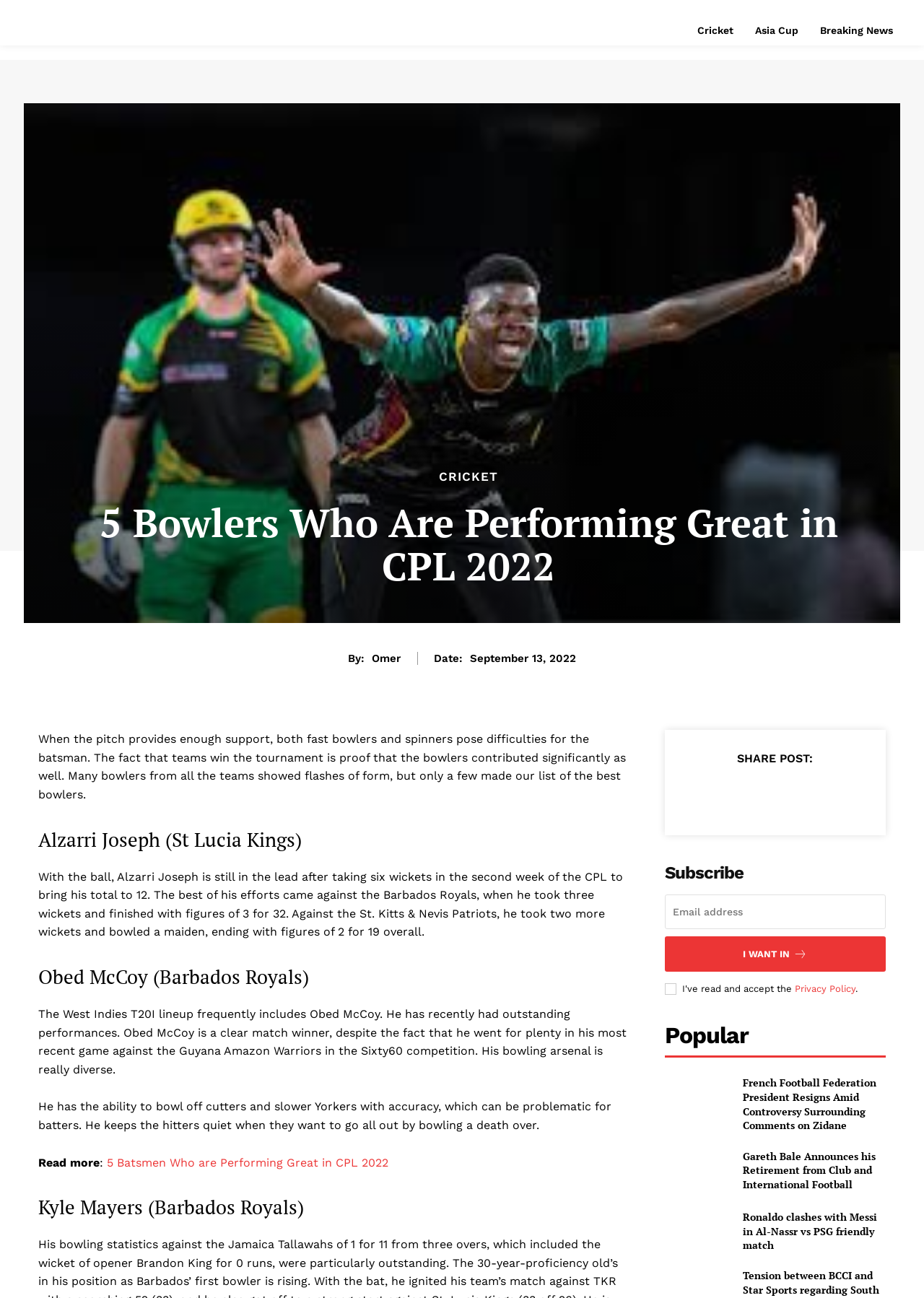Give the bounding box coordinates for the element described as: "Cricket".

[0.475, 0.363, 0.539, 0.372]